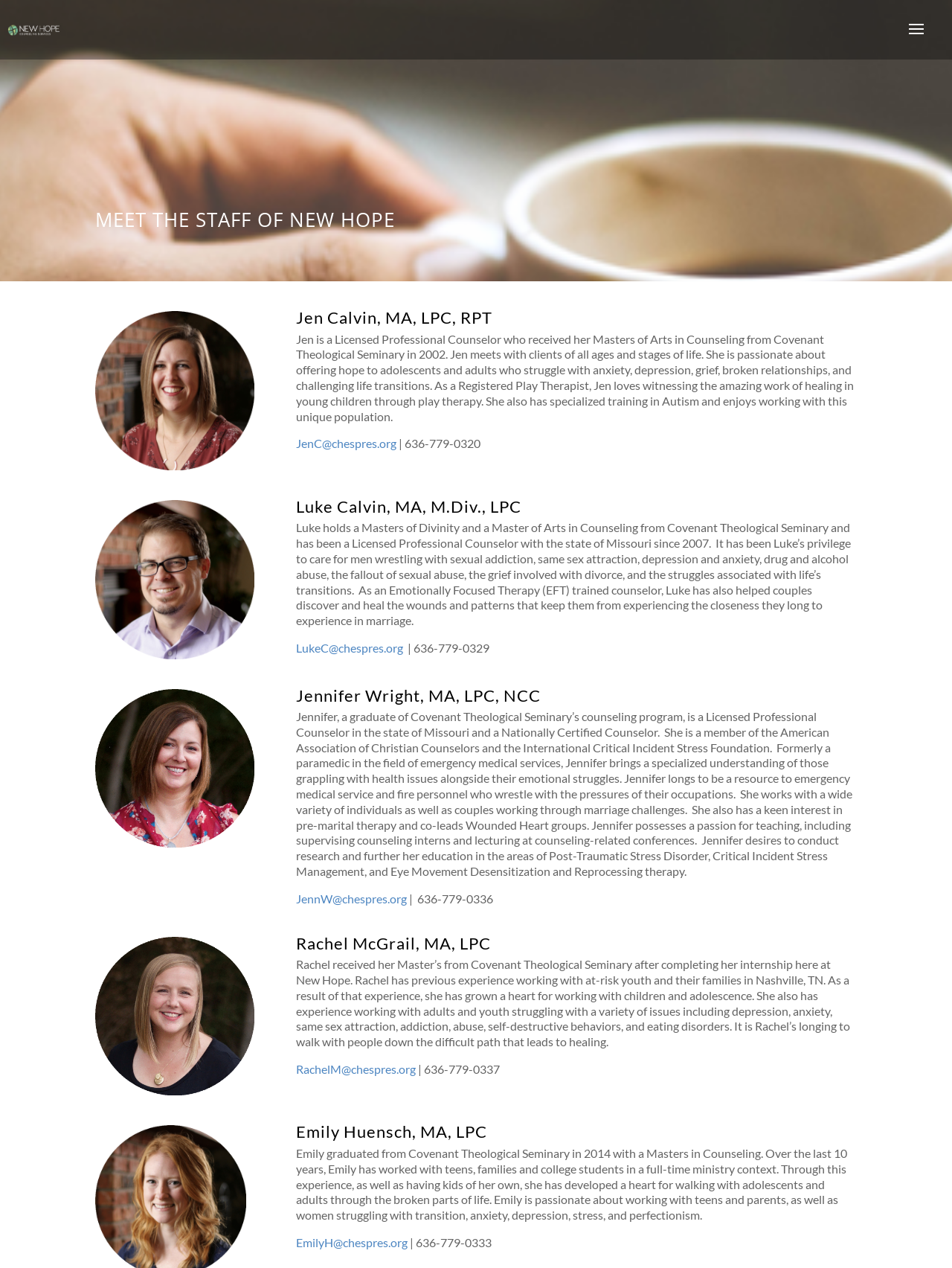Identify the bounding box of the UI component described as: "JennW@chespres.org".

[0.311, 0.703, 0.427, 0.714]